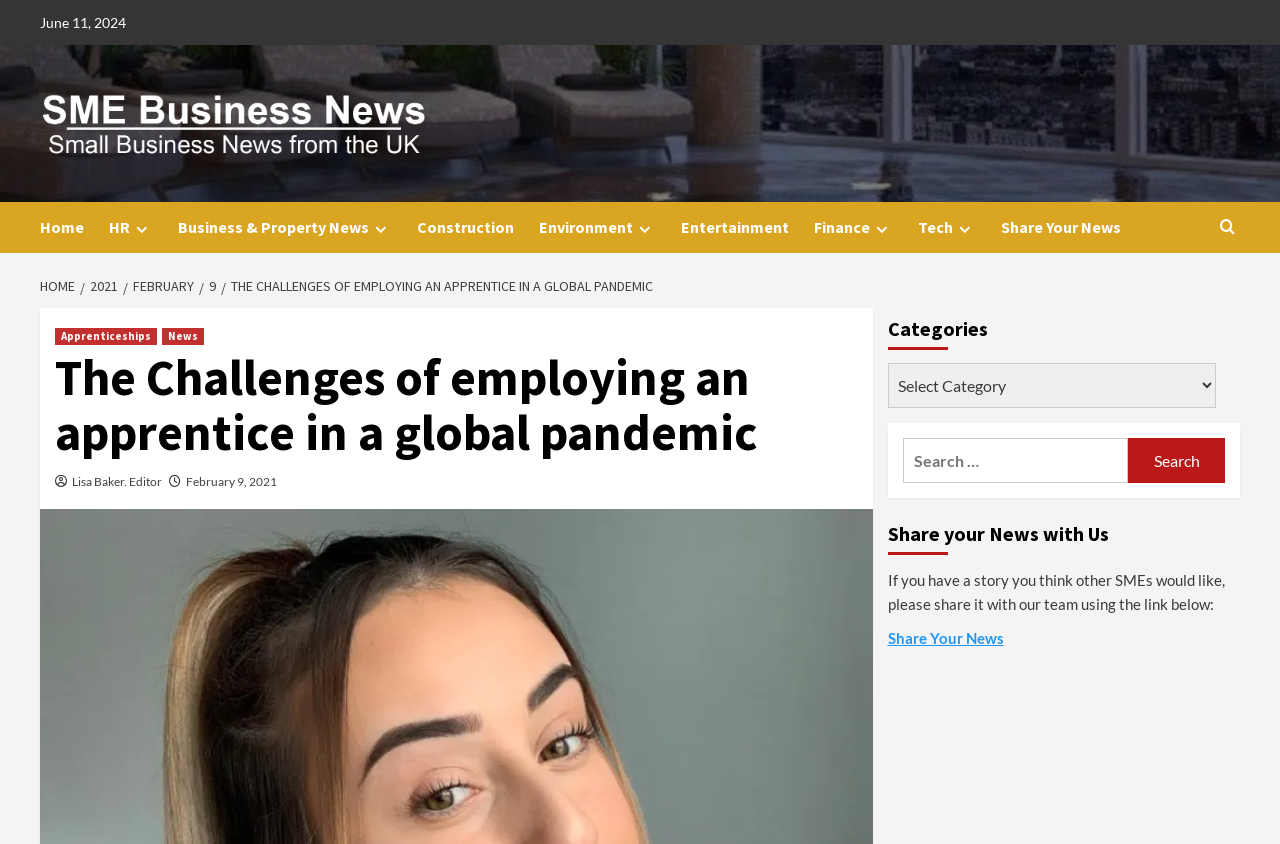Please indicate the bounding box coordinates for the clickable area to complete the following task: "Read the news article". The coordinates should be specified as four float numbers between 0 and 1, i.e., [left, top, right, bottom].

[0.043, 0.415, 0.67, 0.545]